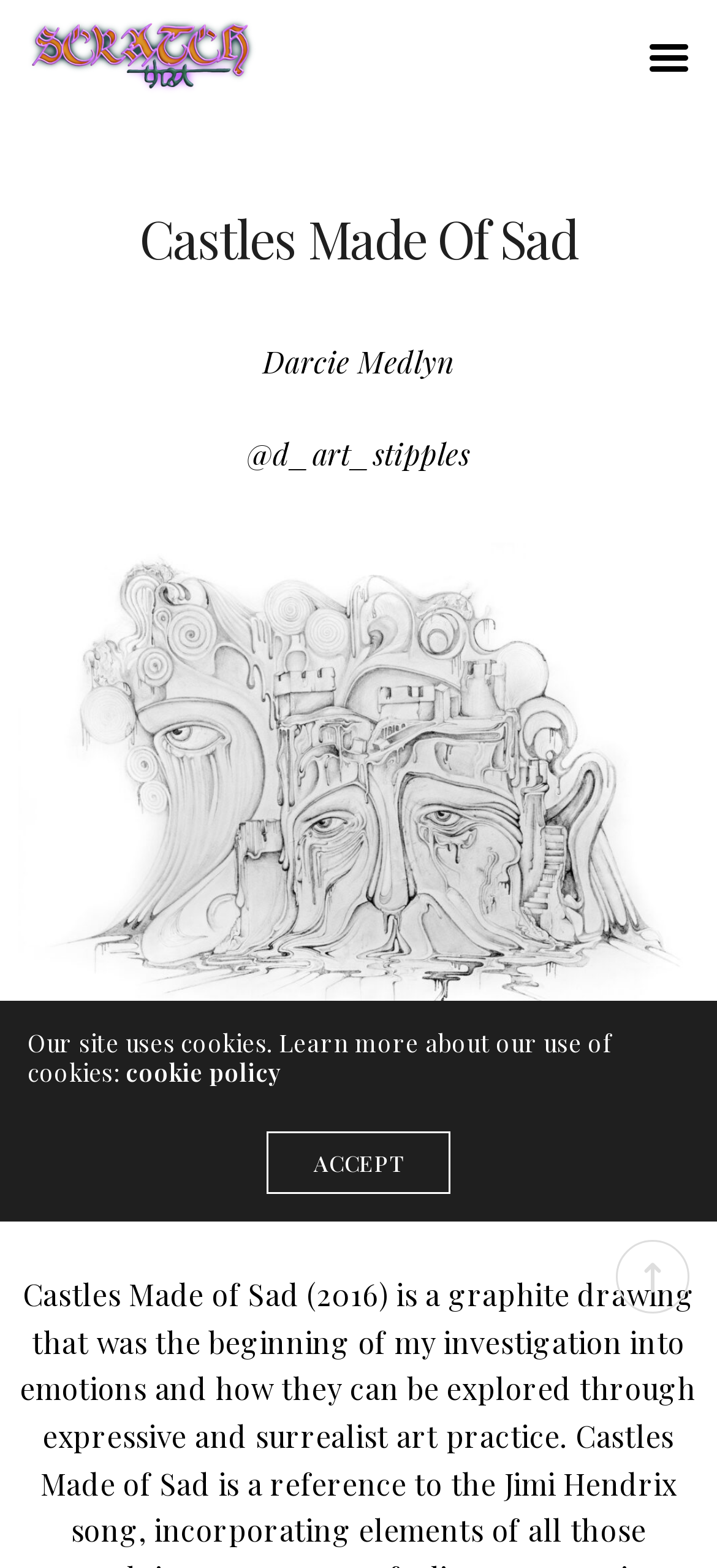Convey a detailed summary of the webpage, mentioning all key elements.

The webpage is about an article titled "Castles Made of Sad" by Darcie Medlyn, published in ScratchThat Magazine. At the top right corner, there is a search link accompanied by a small image. Next to it, there is another link with no text. 

Below the top section, the title "Castles Made Of Sad" is prominently displayed in a large font, followed by the author's name "Darcie Medlyn" and their handle "@d_art_stipples". 

To the right of the author's information, there is a large figure that takes up most of the width of the page, containing a link and an image. 

Below the figure, there is a text "Castles Made of Sad" again, which might be a subtitle or a summary of the article. 

At the bottom right corner, there is a "Scroll To Top" link accompanied by a small image. 

On the bottom left side, there is a section about cookies, stating that the site uses cookies and providing a link to learn more about the cookie policy. There is also an "ACCEPT" link nearby. 

At the top left corner, there is a logo header menu link accompanied by a small image, which might be a navigation menu or a link to the magazine's homepage.